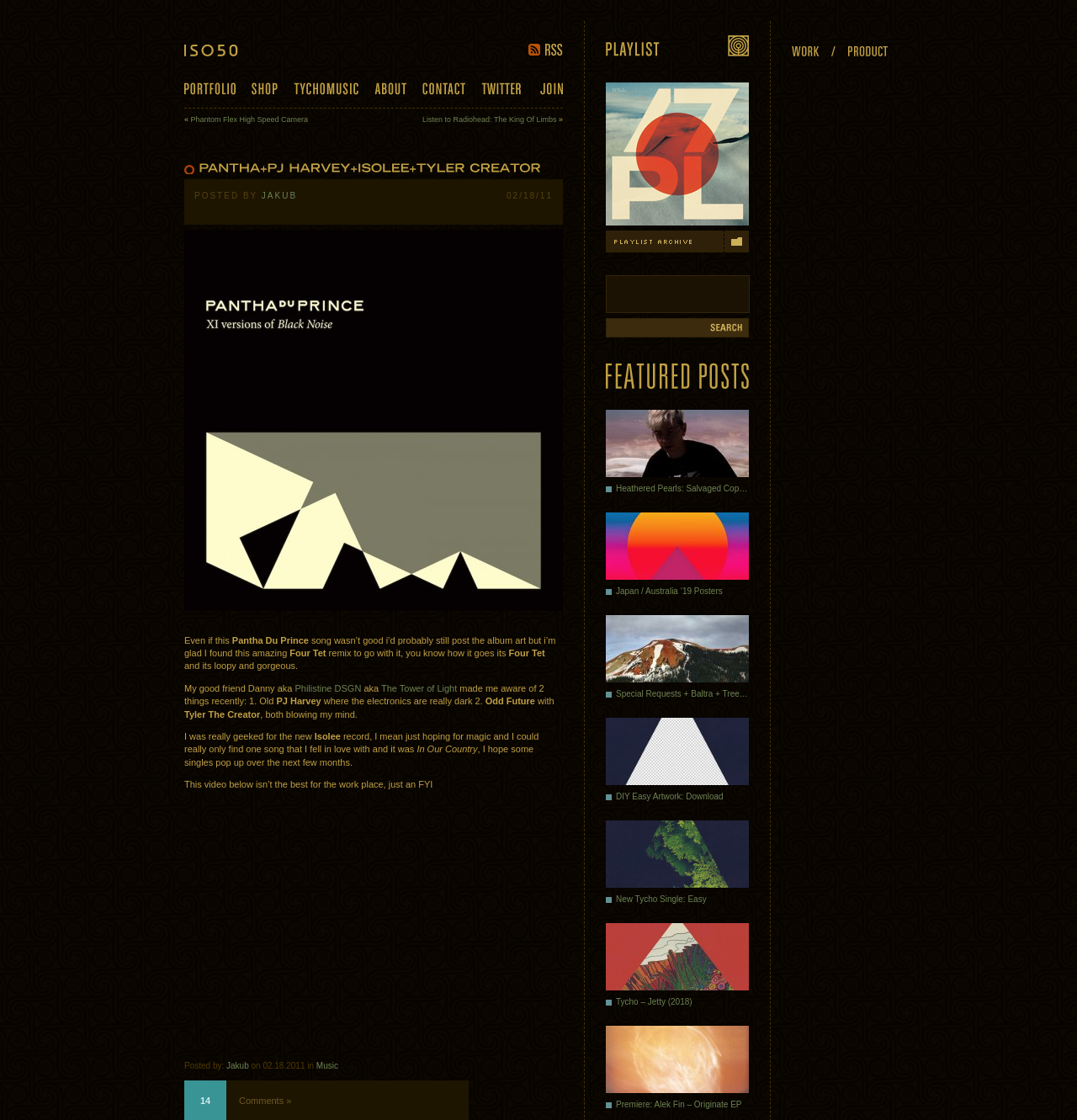What is the name of the designer mentioned in the article?
Answer with a single word or short phrase according to what you see in the image.

Philistine DSGN